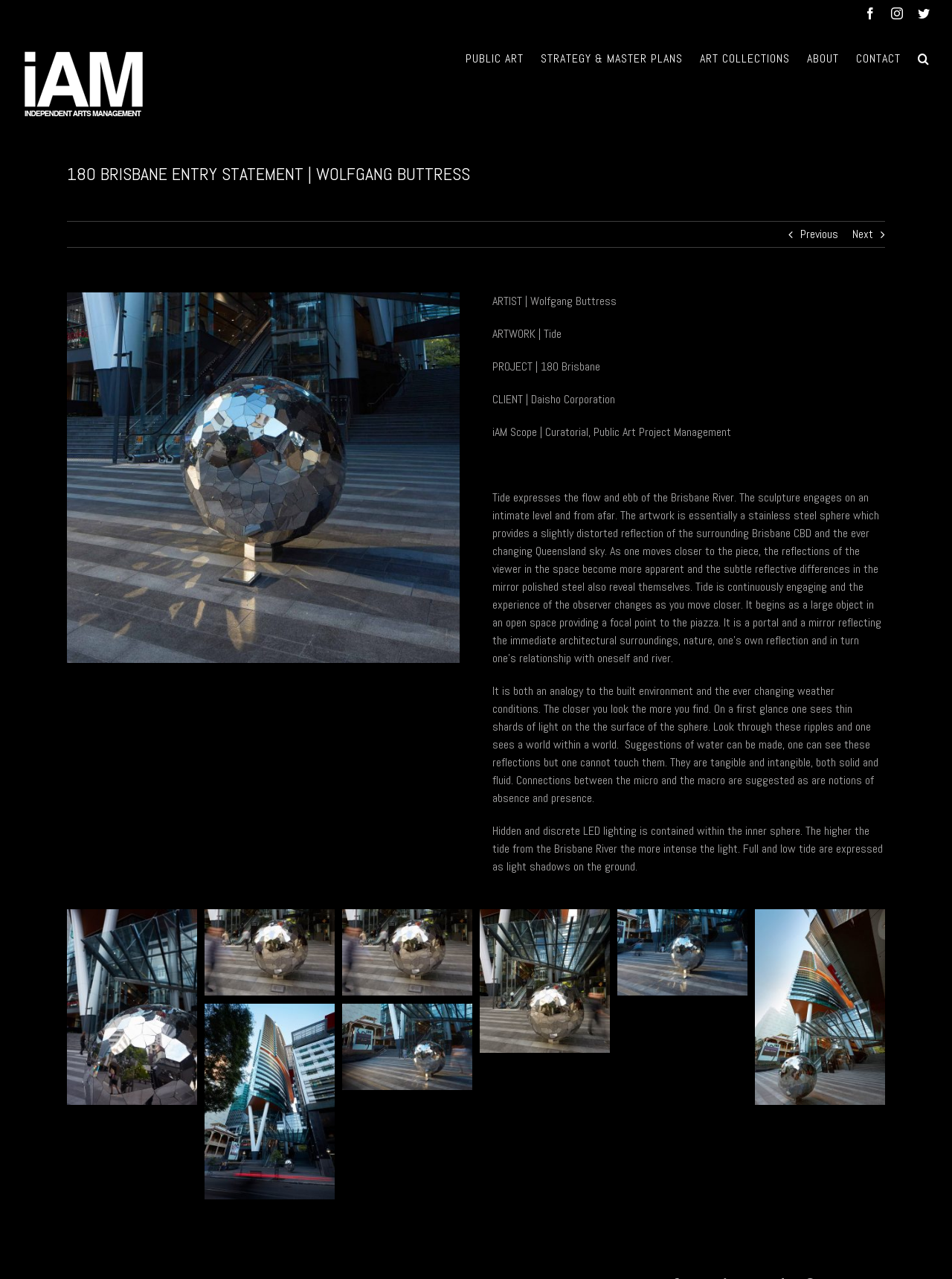Provide a single word or phrase answer to the question: 
What is the name of the artwork?

Tide